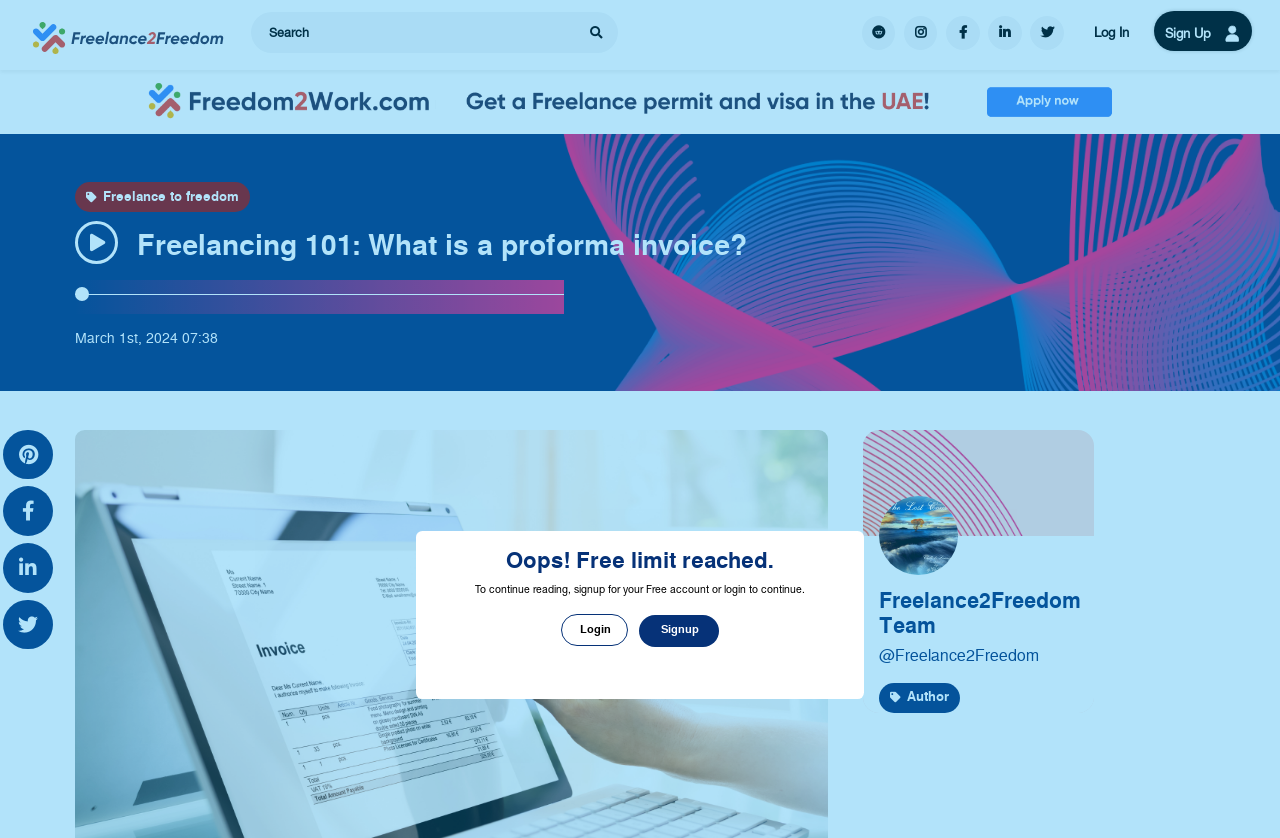Indicate the bounding box coordinates of the clickable region to achieve the following instruction: "login to the account."

[0.548, 0.916, 0.613, 0.963]